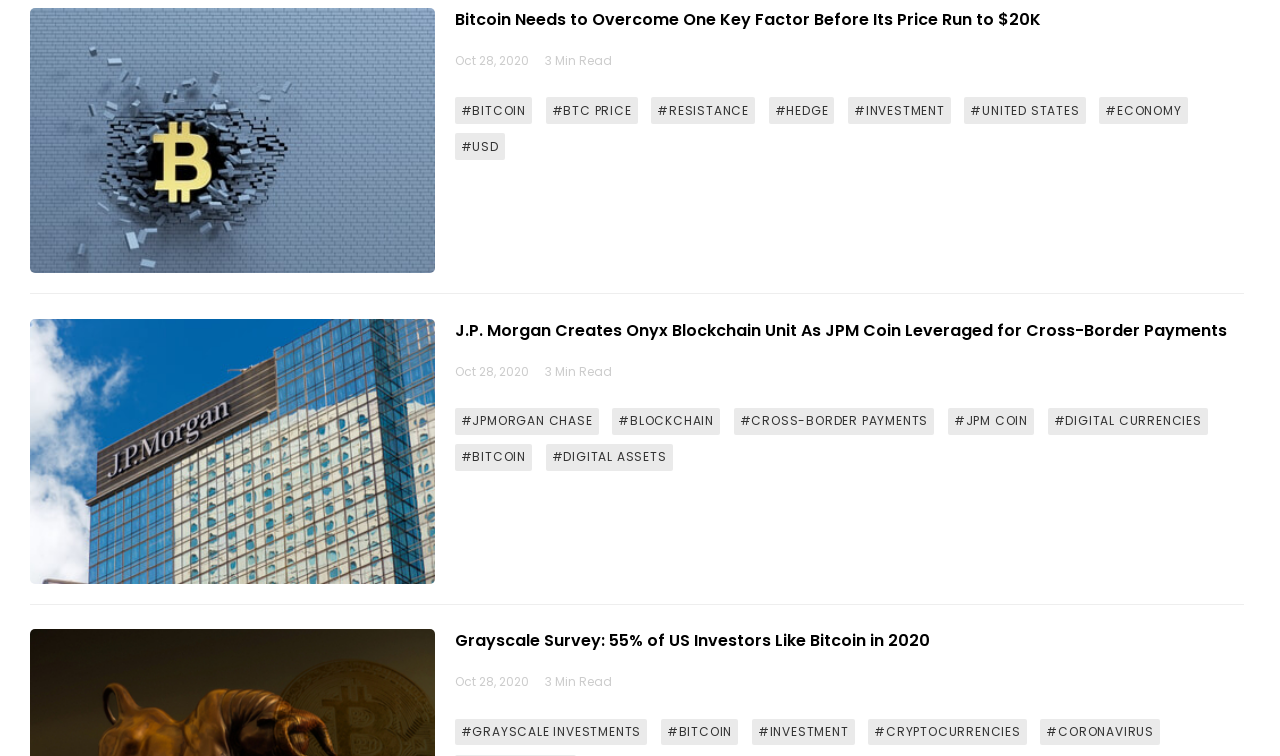Please locate the bounding box coordinates of the element that should be clicked to complete the given instruction: "Read the news".

None